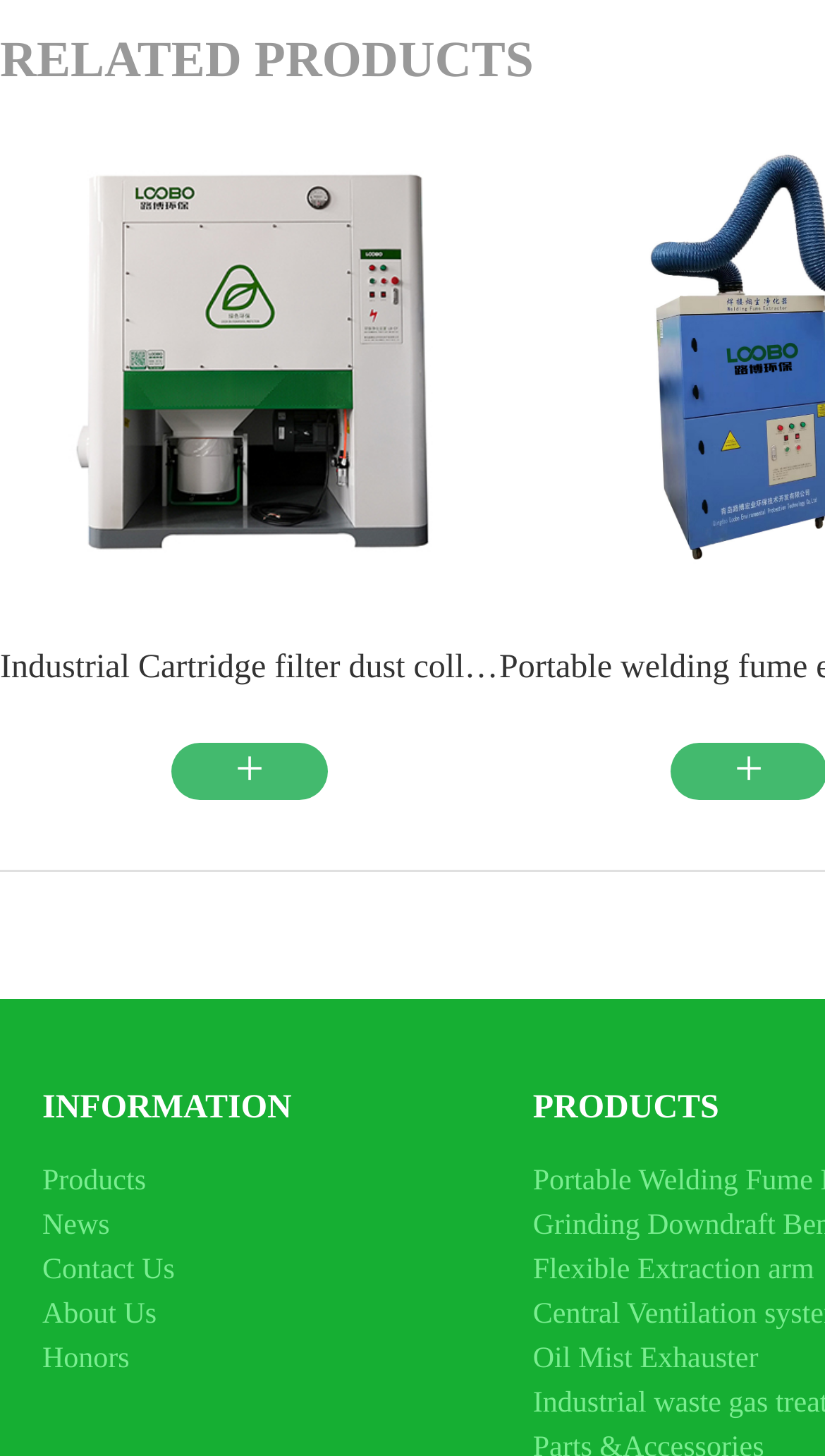Please reply to the following question using a single word or phrase: 
How many subcategories are there under 'PRODUCTS'?

3